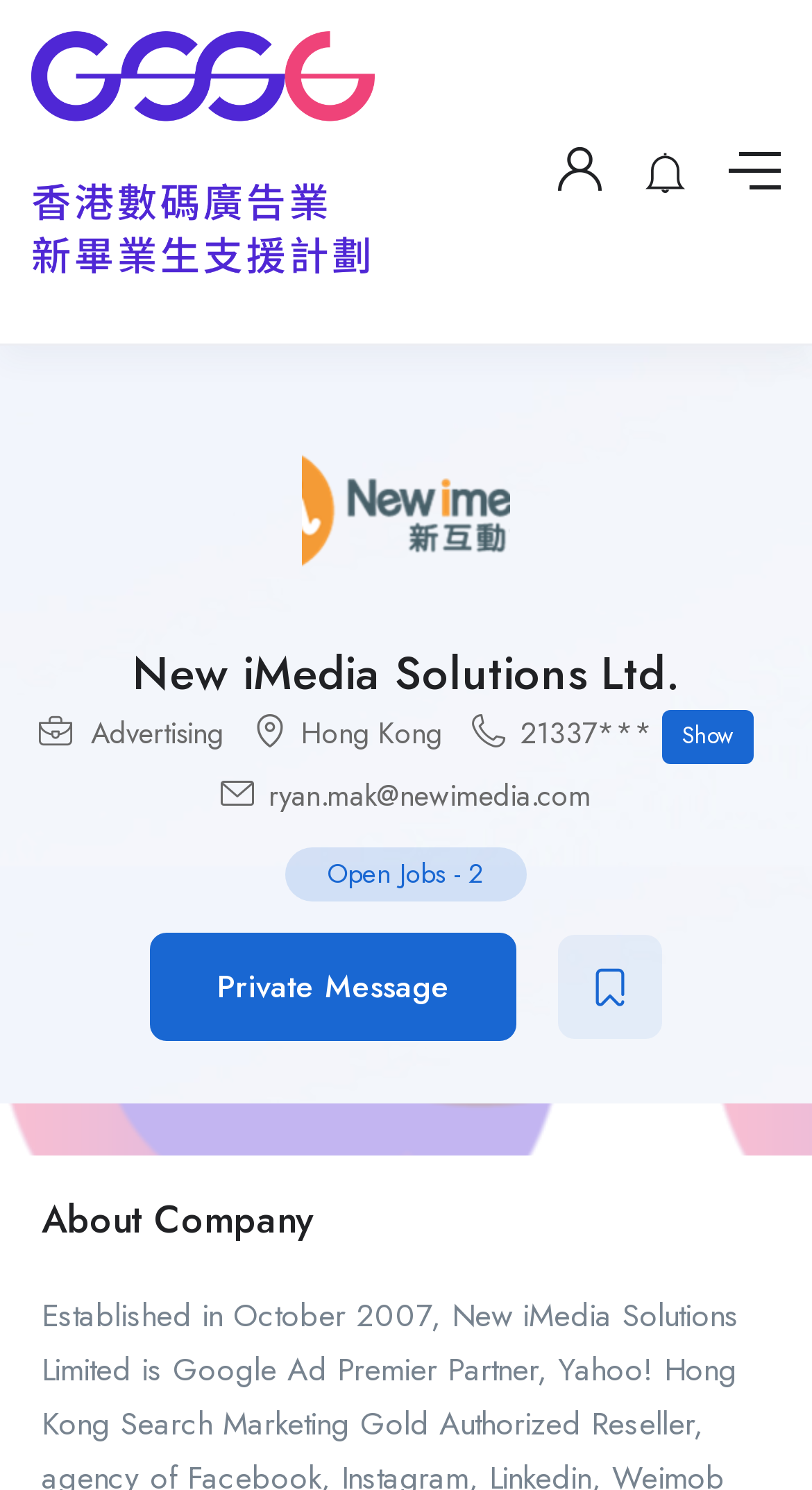Locate the bounding box coordinates of the area to click to fulfill this instruction: "View company information". The bounding box should be presented as four float numbers between 0 and 1, in the order [left, top, right, bottom].

[0.163, 0.434, 0.837, 0.468]